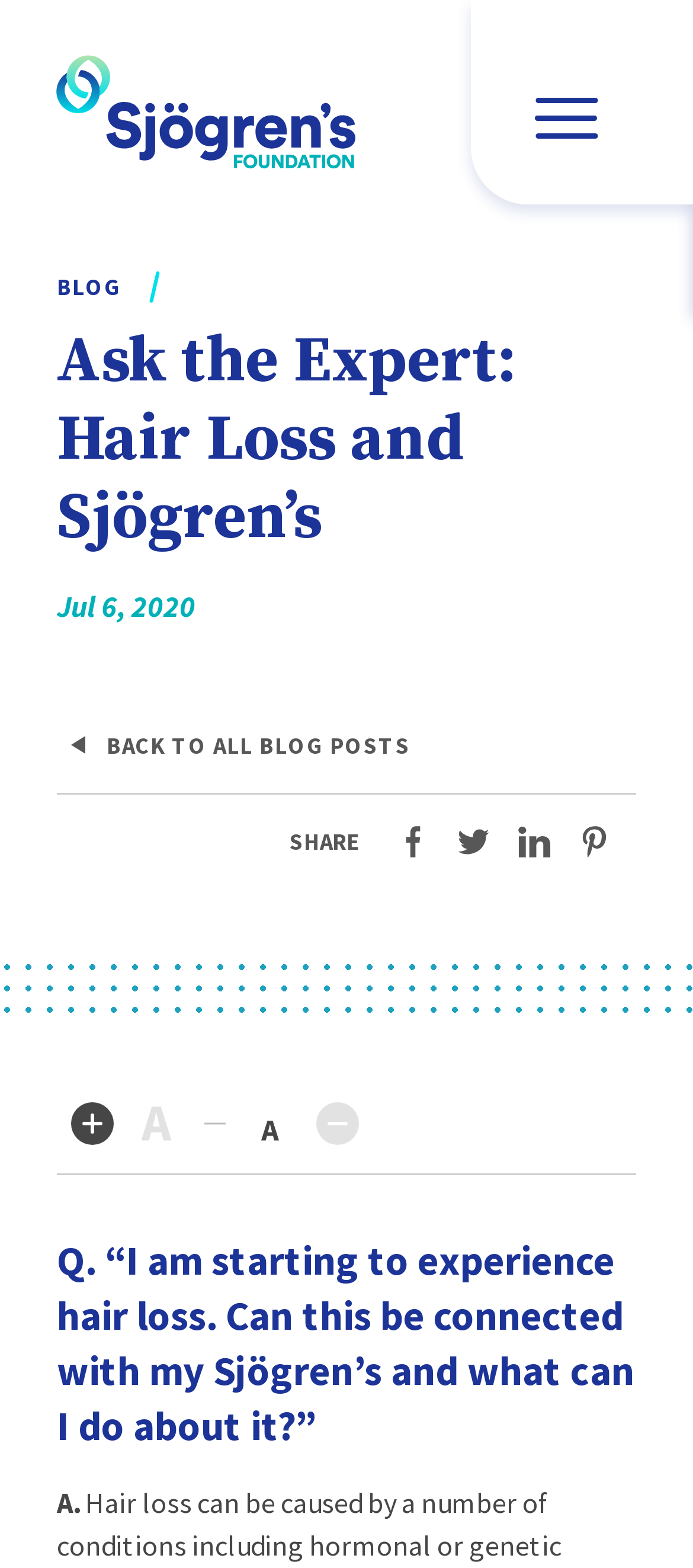Using the webpage screenshot, find the UI element described by Blog. Provide the bounding box coordinates in the format (top-left x, top-left y, bottom-right x, bottom-right y), ensuring all values are floating point numbers between 0 and 1.

[0.082, 0.173, 0.219, 0.193]